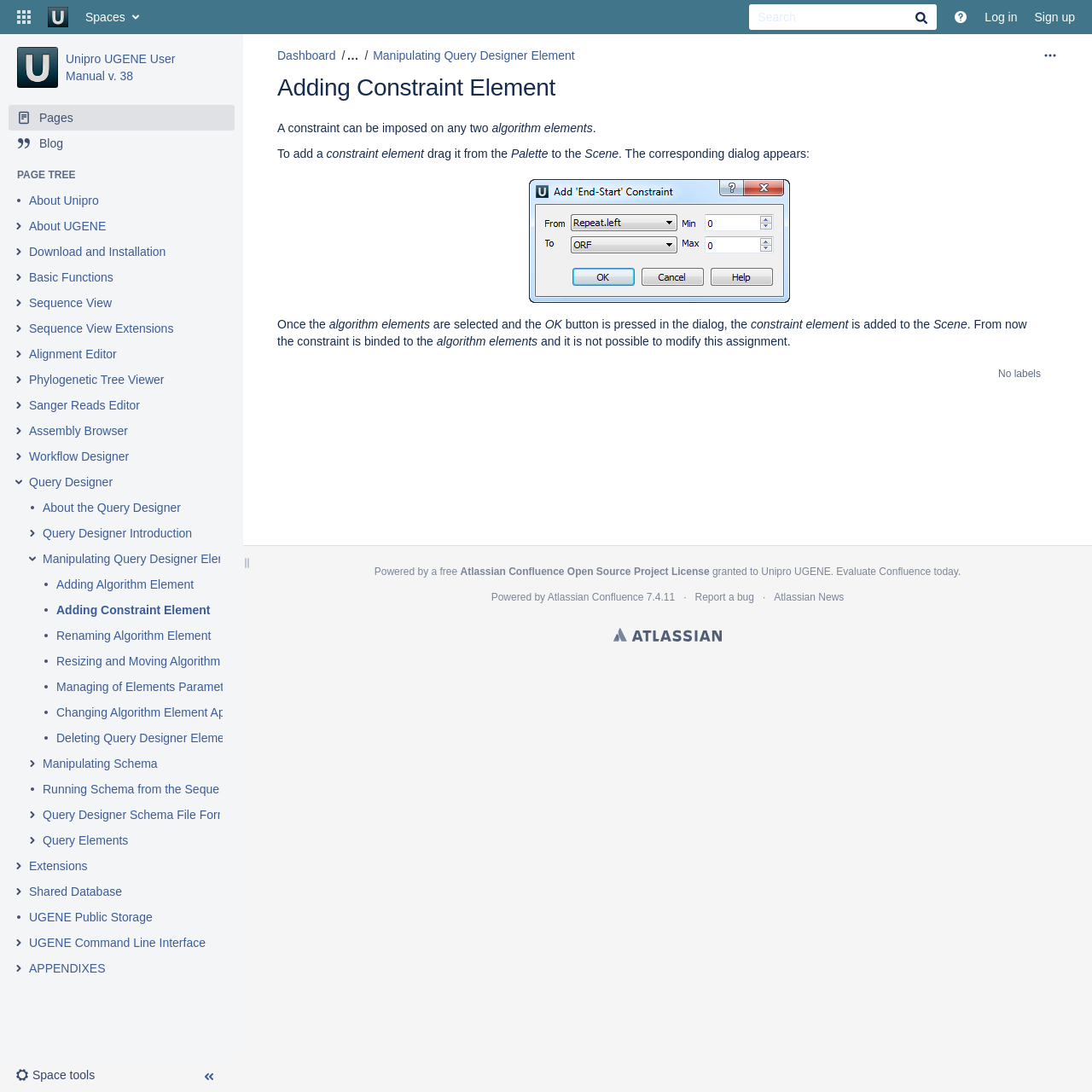Could you indicate the bounding box coordinates of the region to click in order to complete this instruction: "Explore the latest news".

None